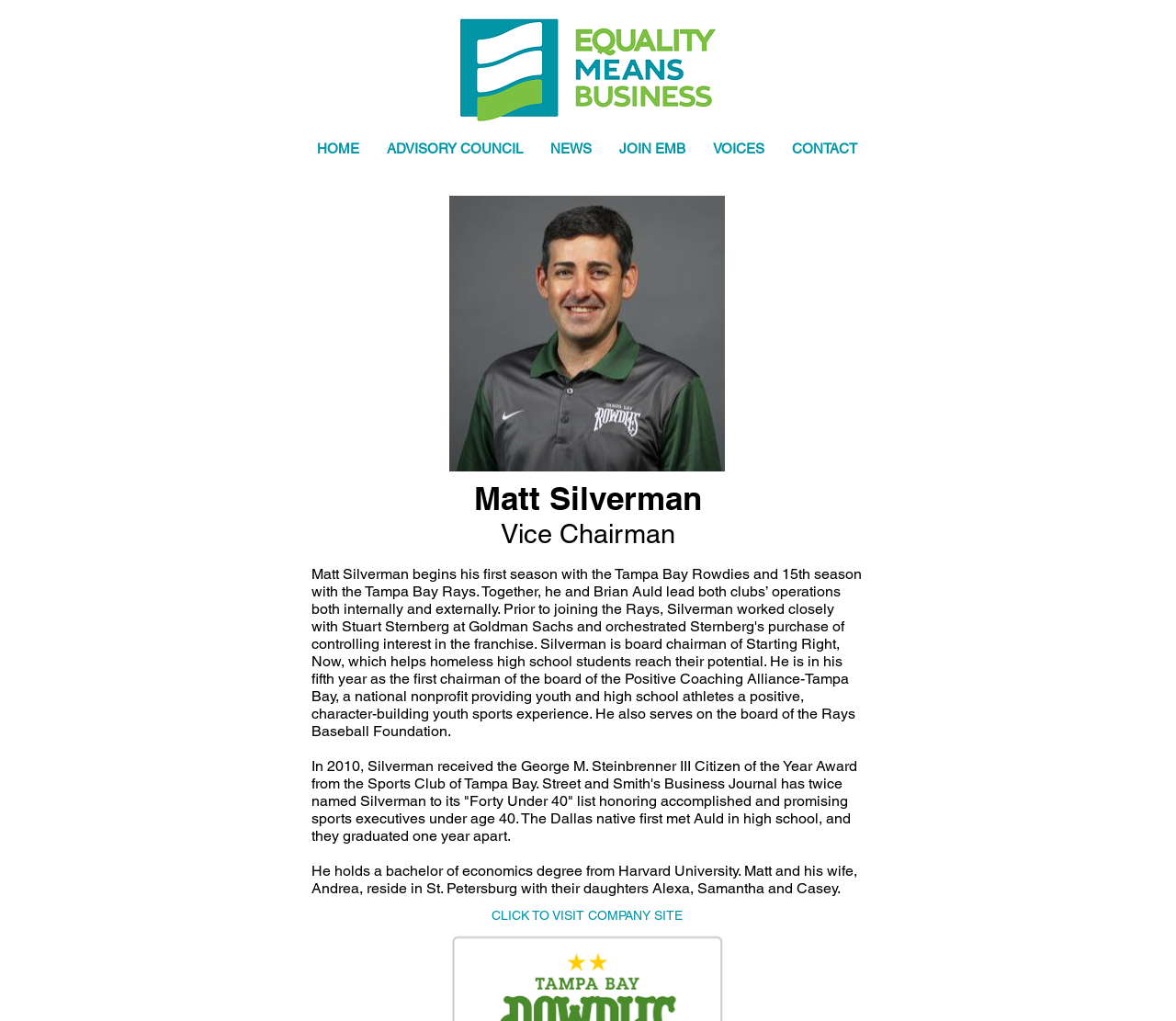Give the bounding box coordinates for this UI element: "Matt Silverman". The coordinates should be four float numbers between 0 and 1, arranged as [left, top, right, bottom].

[0.403, 0.469, 0.596, 0.507]